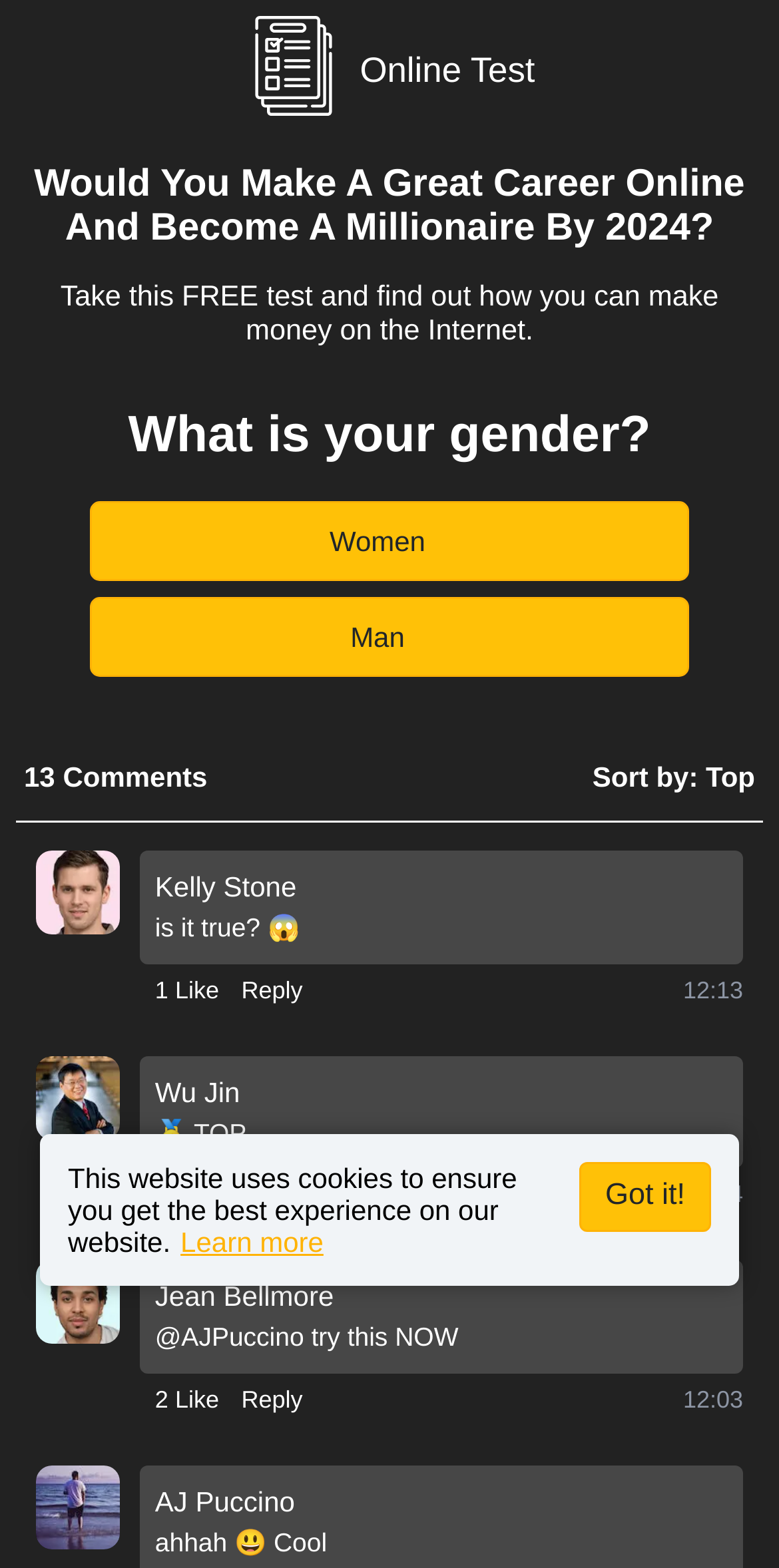Please find the bounding box coordinates of the element's region to be clicked to carry out this instruction: "Click the 'Like' button".

[0.199, 0.75, 0.255, 0.773]